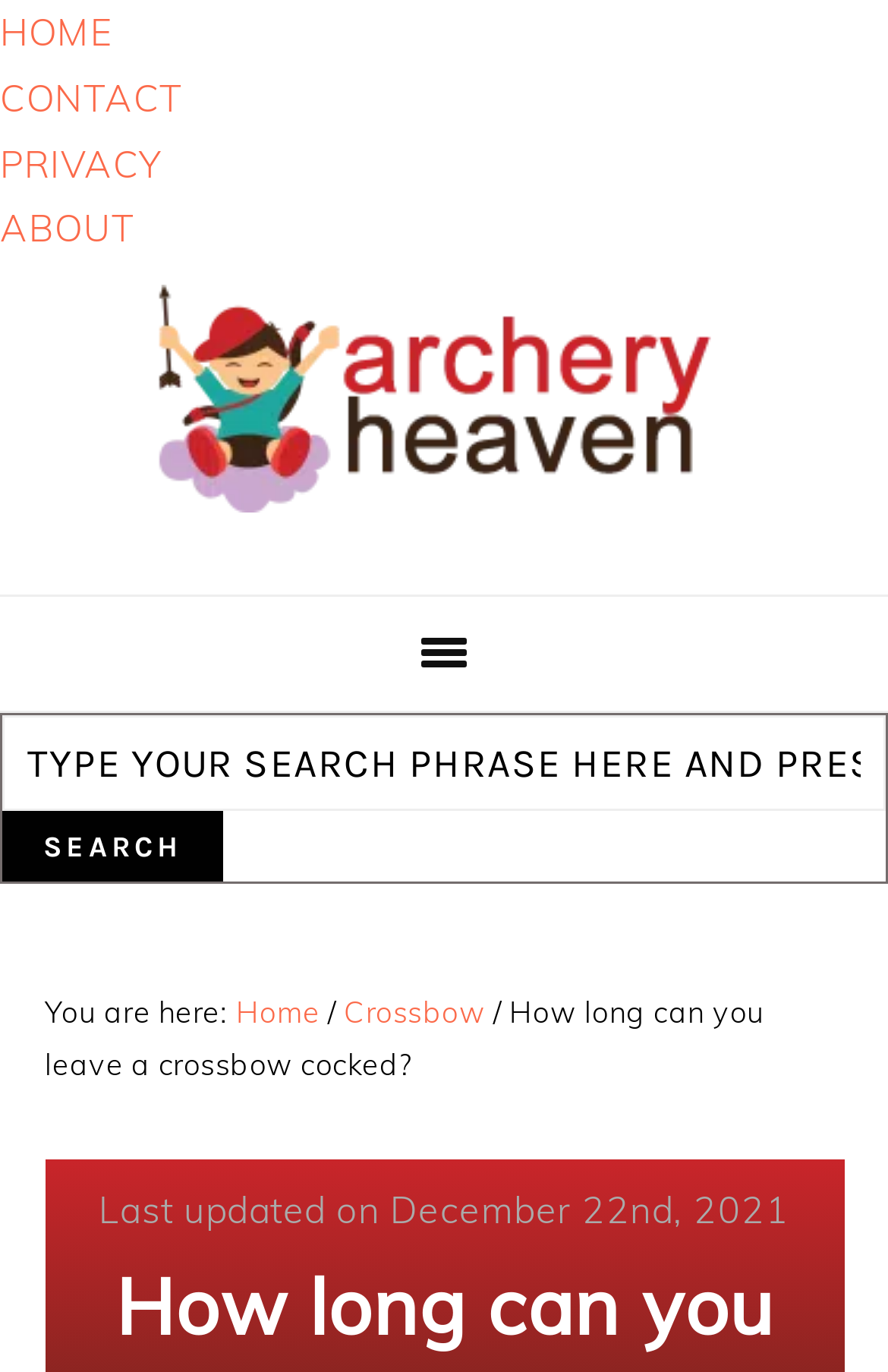Predict the bounding box of the UI element based on the description: "title="Archery Heaven"". The coordinates should be four float numbers between 0 and 1, formatted as [left, top, right, bottom].

[0.09, 0.346, 0.91, 0.417]